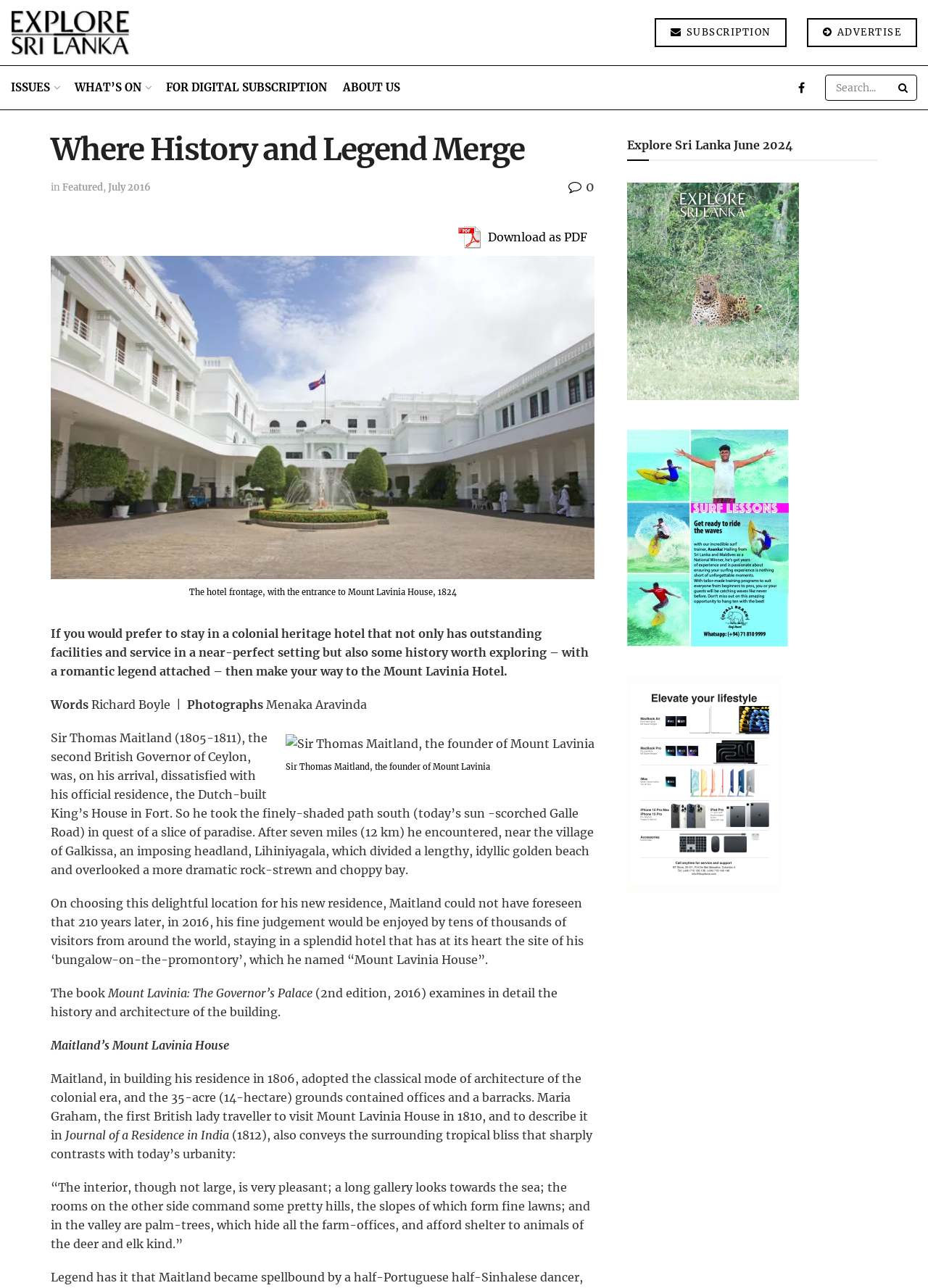What is the location of Mount Lavinia House?
Kindly give a detailed and elaborate answer to the question.

According to the article, Mount Lavinia House was built by Sir Thomas Maitland near the village of Galkissa, seven miles south of Fort, the official residence of the British Governor of Ceylon.